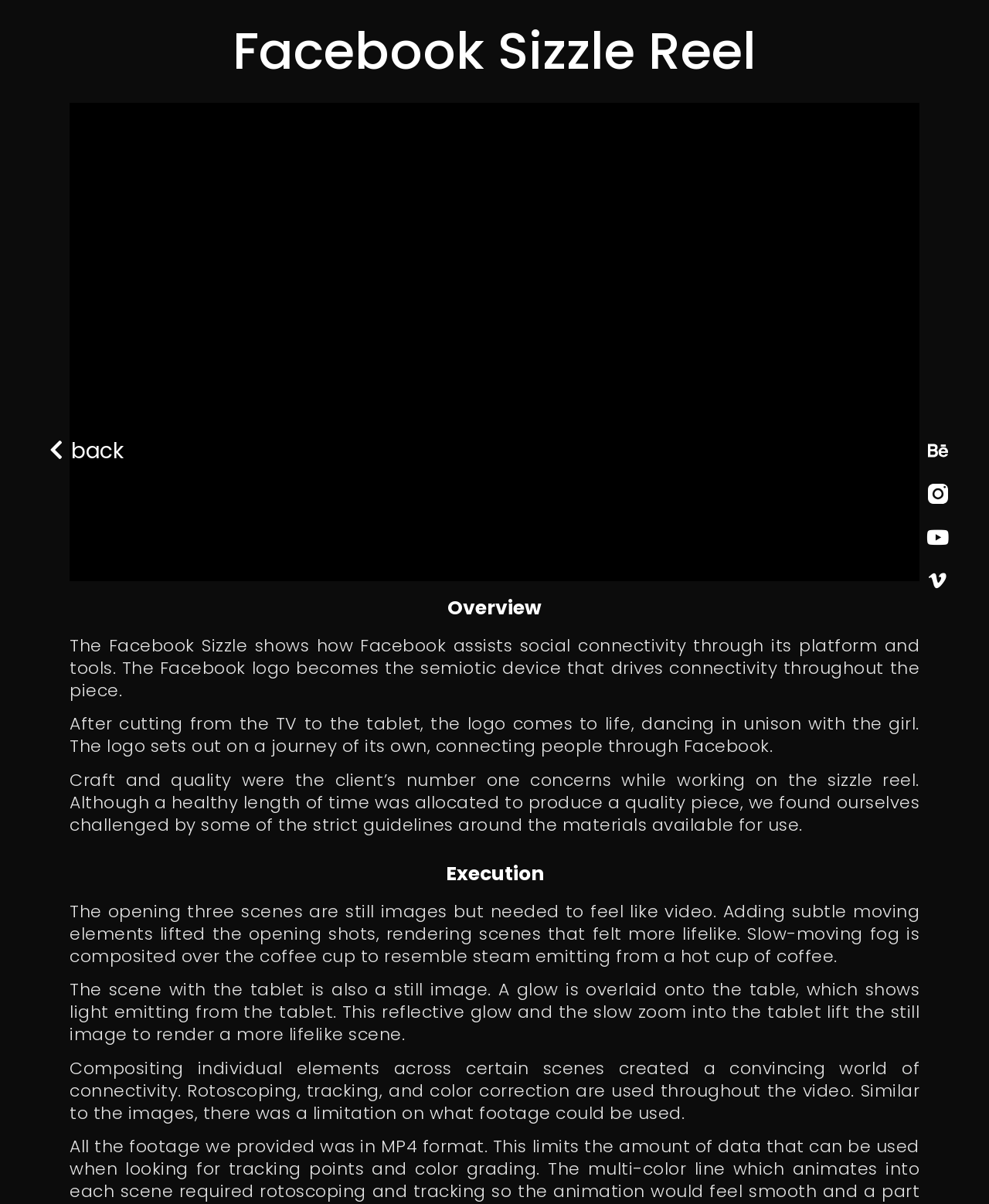Utilize the details in the image to thoroughly answer the following question: What is the main topic of this webpage?

Based on the heading 'Facebook Sizzle Reel' and the content of the webpage, it is clear that the main topic of this webpage is the Facebook Sizzle Reel.